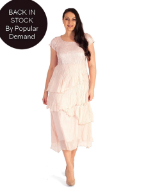Use a single word or phrase to answer the following:
What is the price of the dress?

£195.00